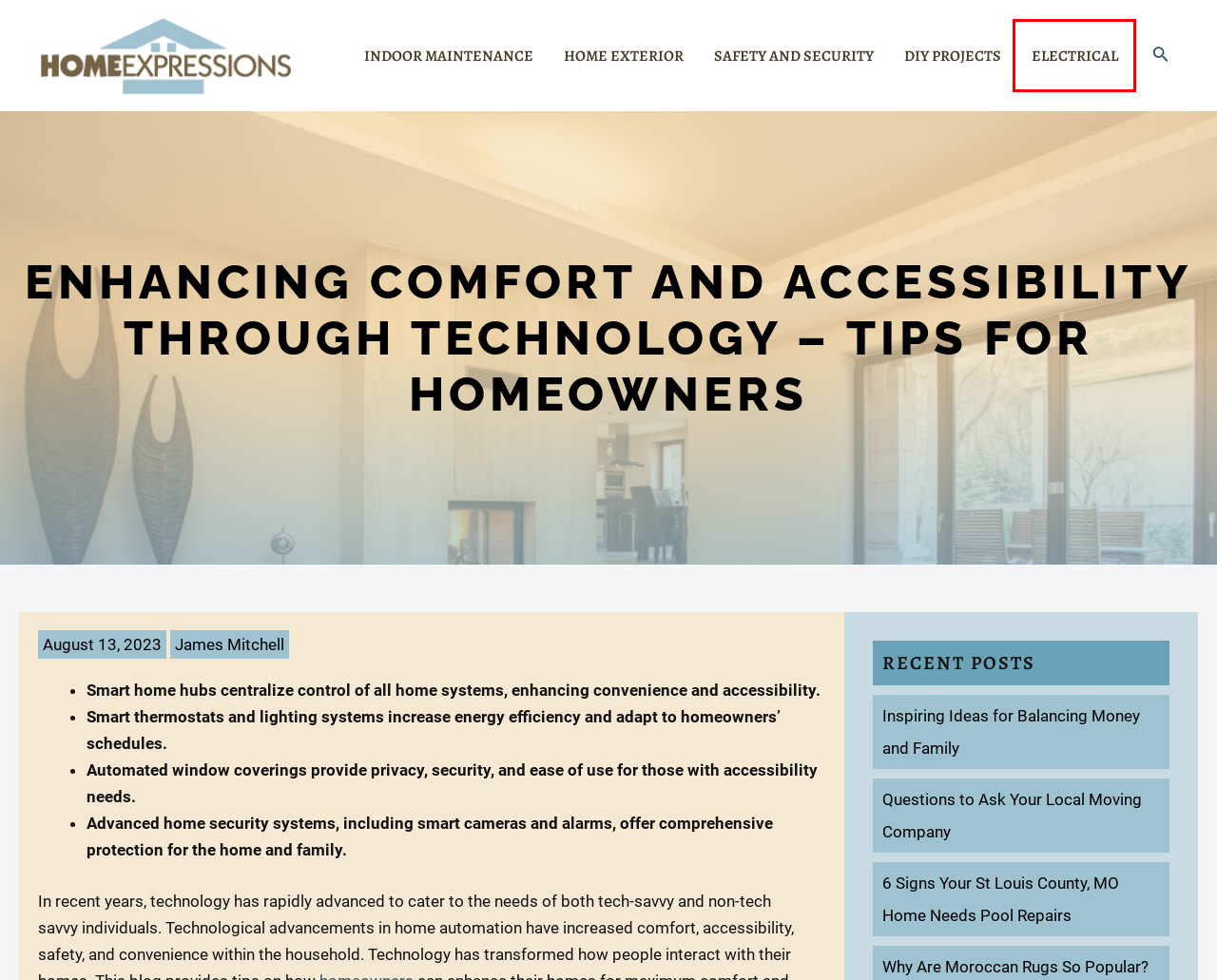Given a screenshot of a webpage with a red bounding box, please pick the webpage description that best fits the new webpage after clicking the element inside the bounding box. Here are the candidates:
A. Why Are Moroccan Rugs So Popular? - Home Expressions
B. Home Expressions - Home Maintenance and Repair Tips
C. 6 Signs Your St Louis County, MO Home Needs Pool Repairs - Home Expressions
D. Safety and Security Archives - Home Expressions
E. DIY Projects Archives - Home Expressions
F. Electrical Archives - Home Expressions
G. Home Exterior Archives - Home Expressions
H. Questions to Ask Your Local Moving Company - Home Expressions

F